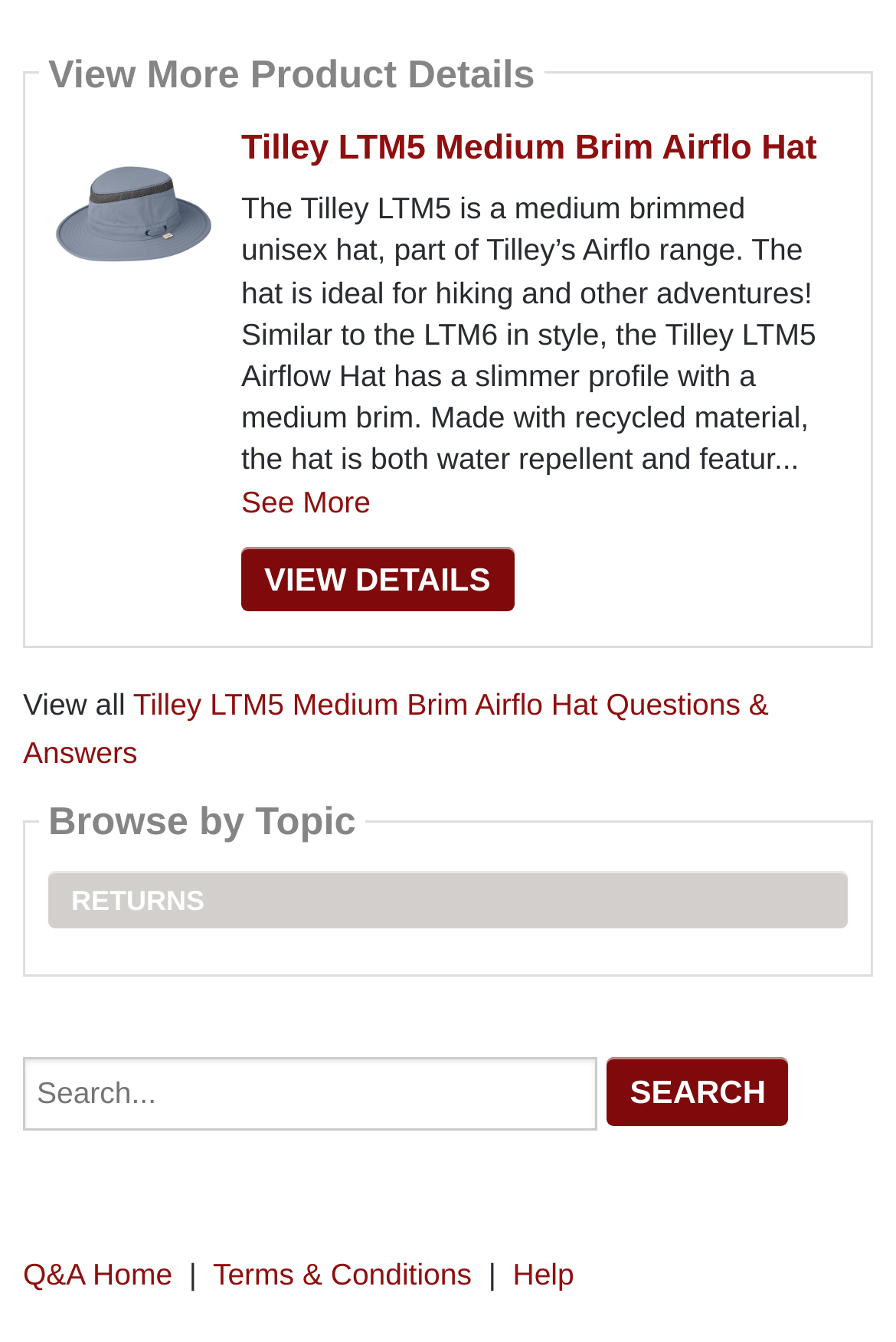How many links are there under the 'View More Product Details' heading?
Based on the image, provide your answer in one word or phrase.

4